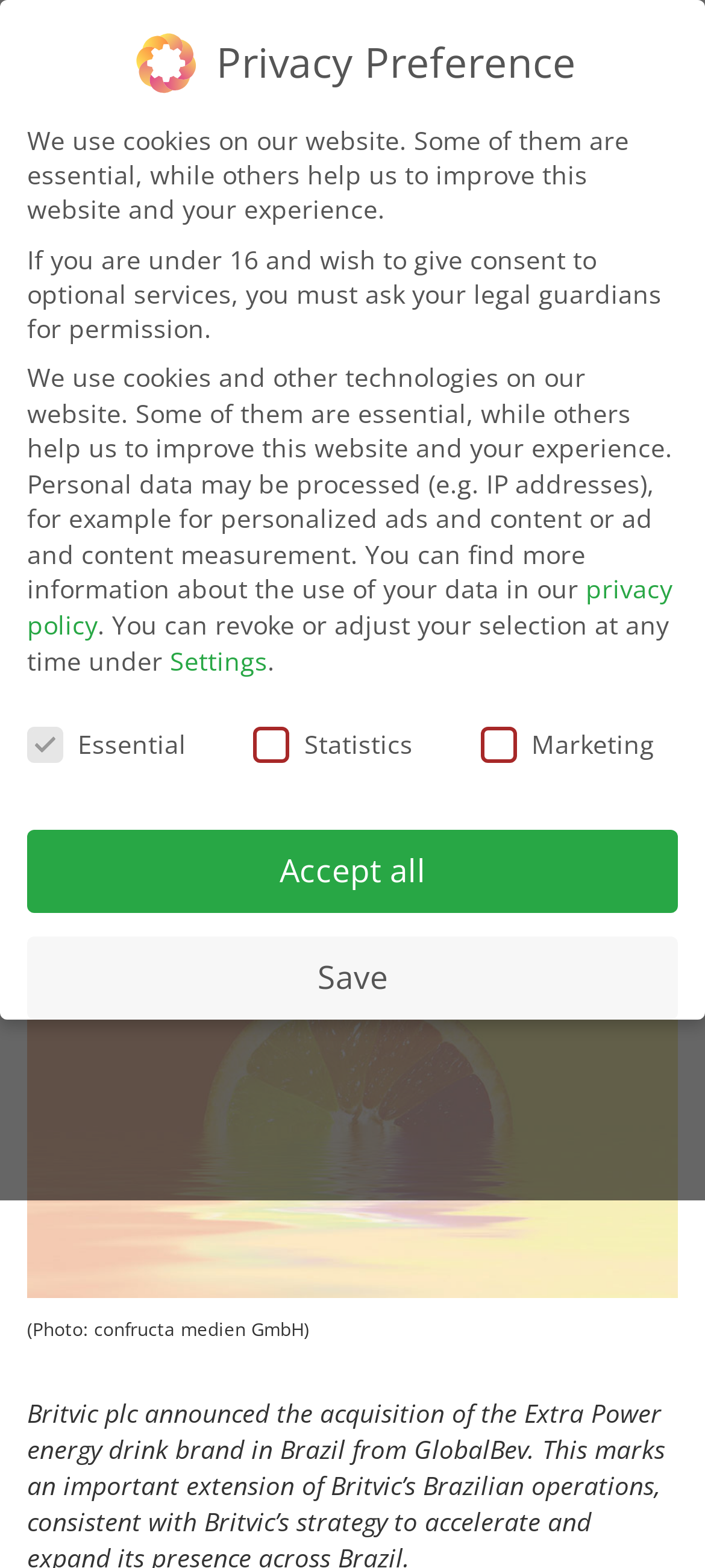Identify the webpage's primary heading and generate its text.

Britvic acquires Extra Power energy brand in Brazil